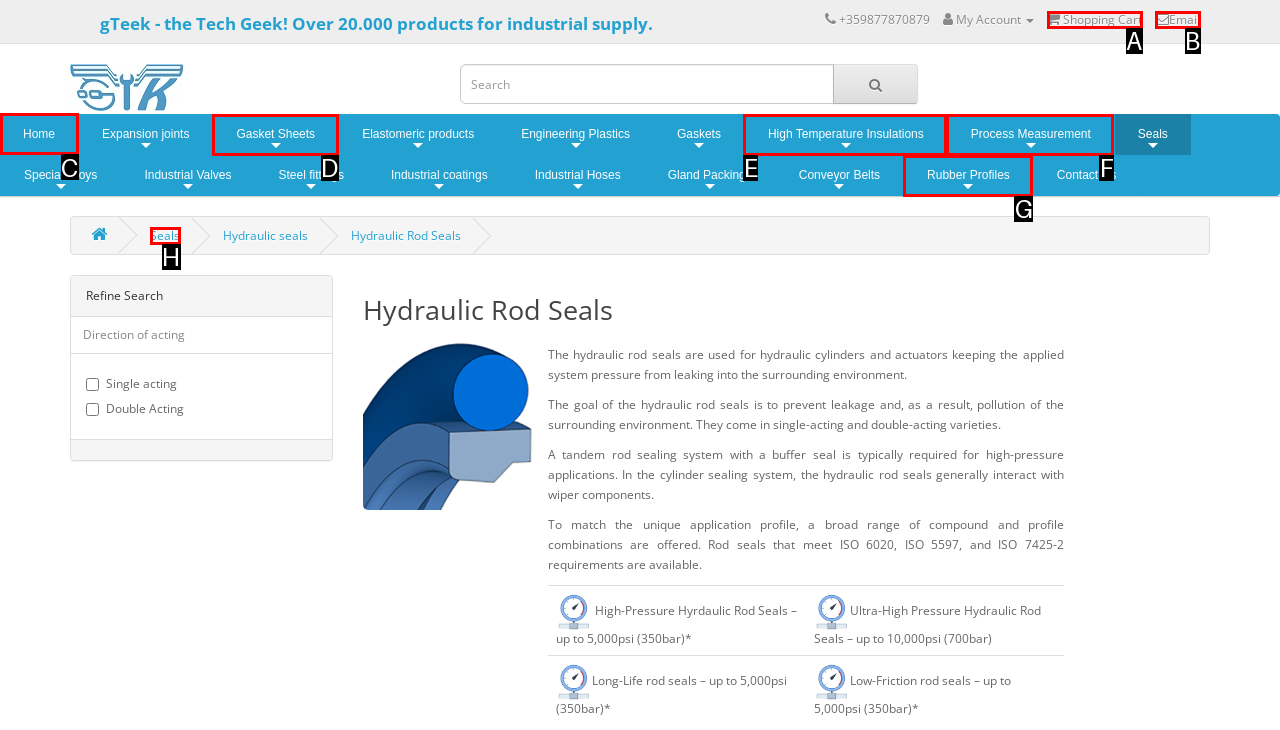Determine the letter of the UI element that will complete the task: Go to Home page
Reply with the corresponding letter.

C